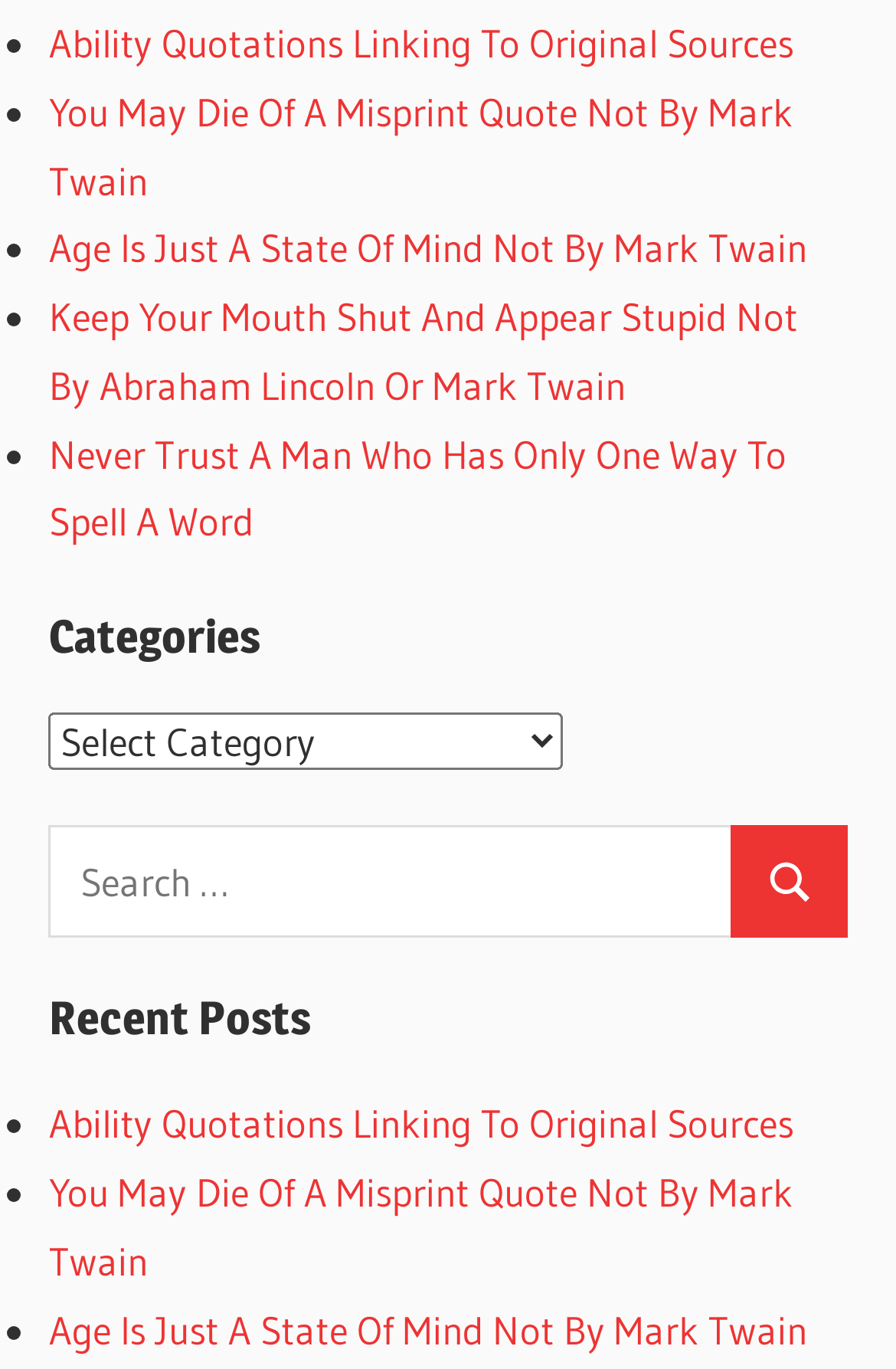How many categories are available?
Using the details from the image, give an elaborate explanation to answer the question.

The webpage has a combobox with the label 'Categories', but it does not specify the number of categories available. The user needs to interact with the combobox to see the available options.